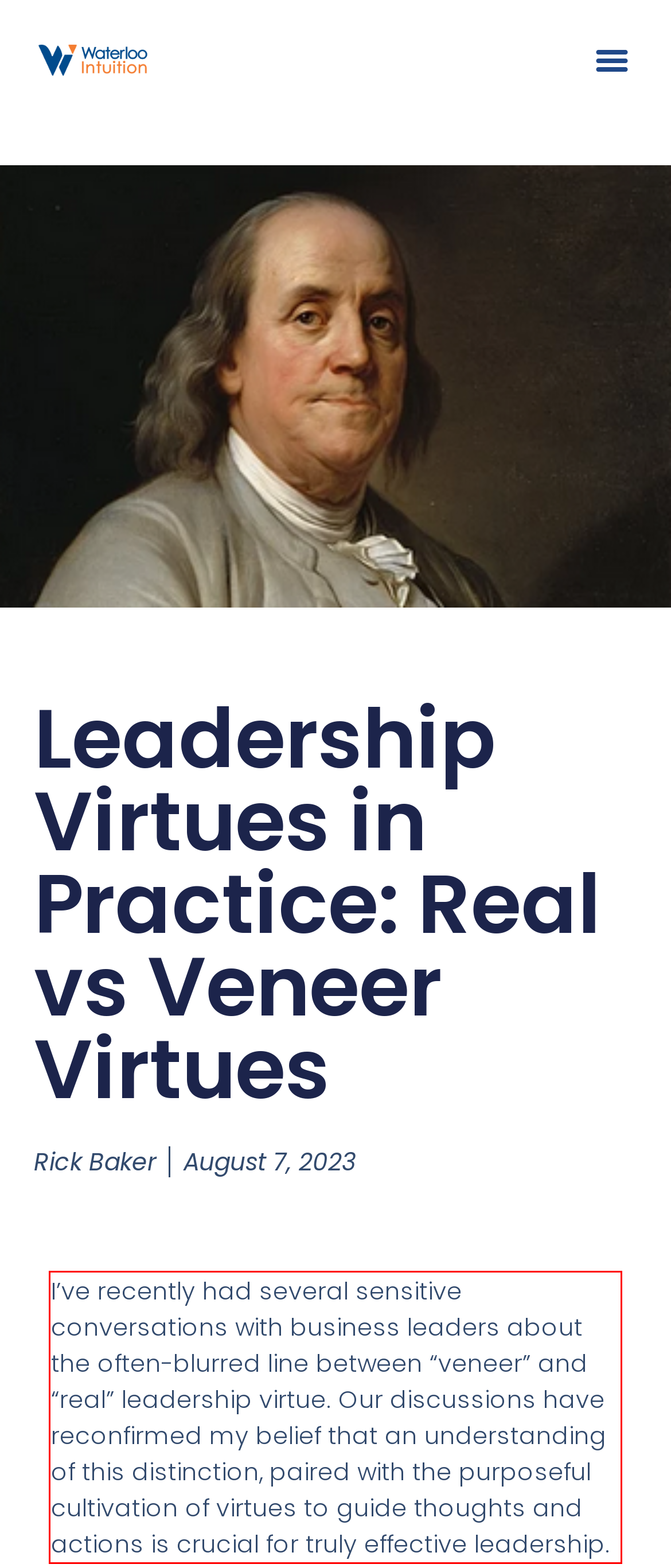By examining the provided screenshot of a webpage, recognize the text within the red bounding box and generate its text content.

I’ve recently had several sensitive conversations with business leaders about the often-blurred line between “veneer” and “real” leadership virtue. Our discussions have reconfirmed my belief that an understanding of this distinction, paired with the purposeful cultivation of virtues to guide thoughts and actions is crucial for truly effective leadership.